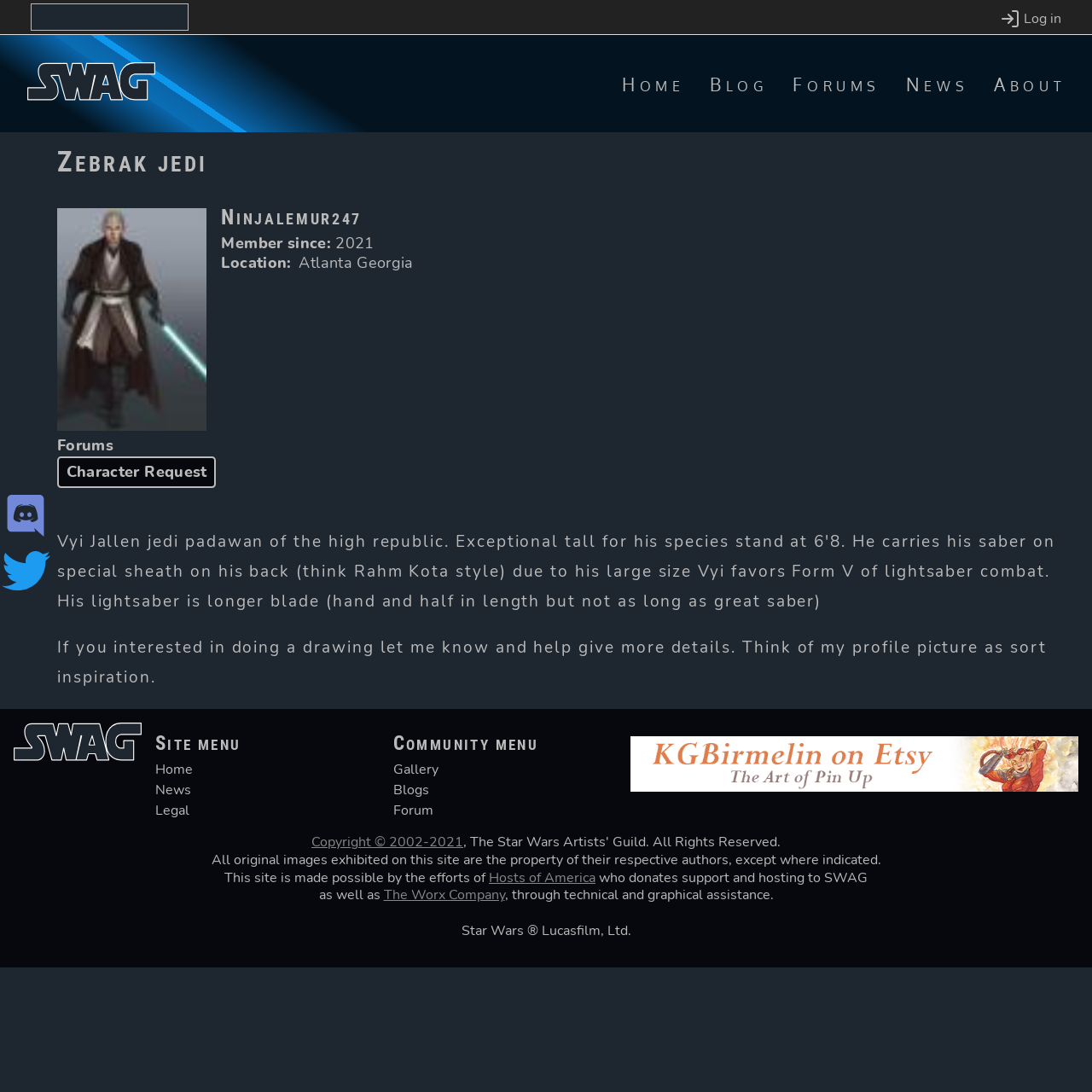Determine the bounding box coordinates of the region I should click to achieve the following instruction: "Search for something". Ensure the bounding box coordinates are four float numbers between 0 and 1, i.e., [left, top, right, bottom].

[0.028, 0.003, 0.165, 0.028]